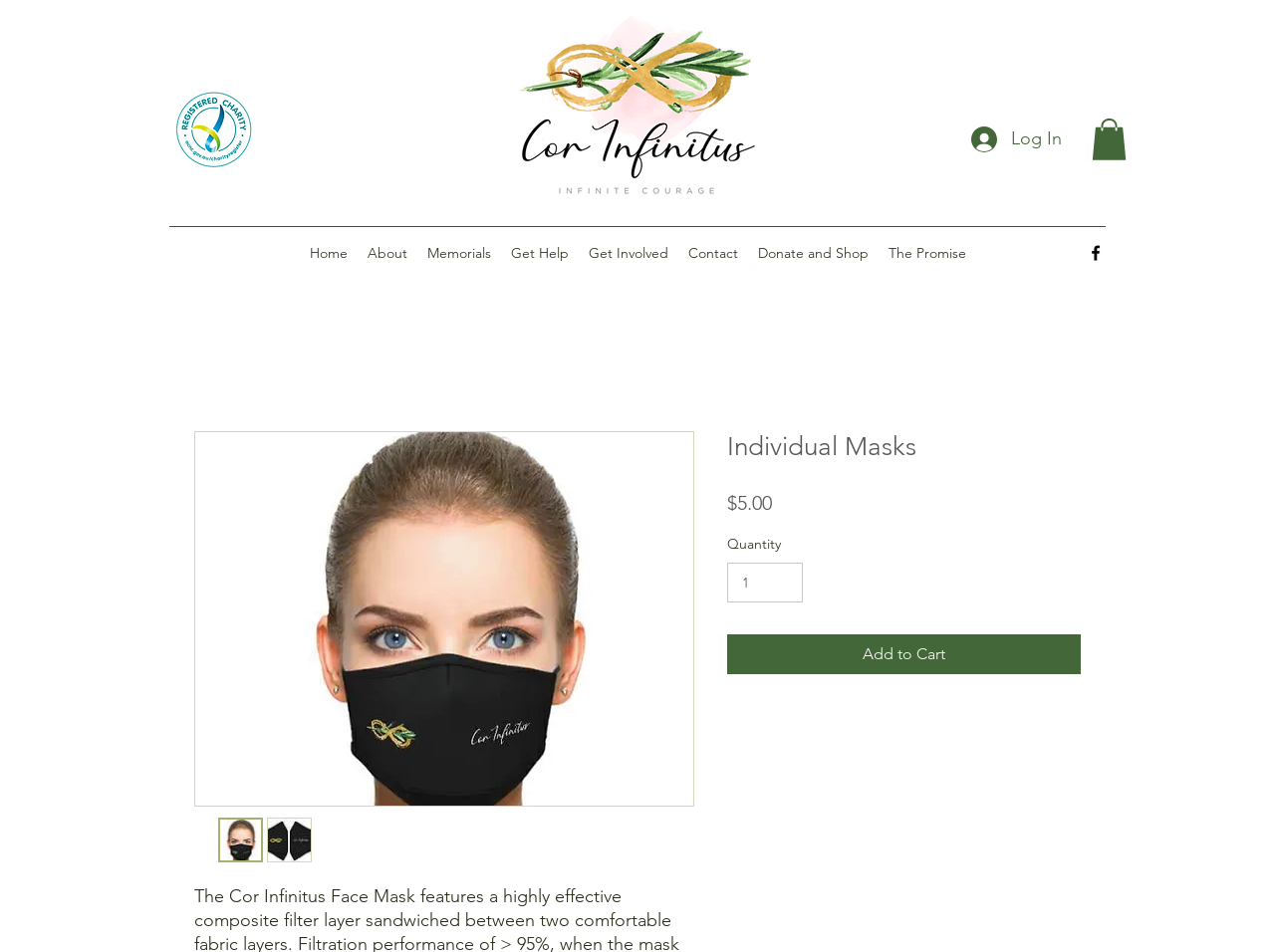Provide an in-depth description of the elements and layout of the webpage.

The webpage is about Cor Infinitus Face Masks, with a focus on individual masks. At the top left corner, there is a charity logo, and next to it, a large image of the Cor Infinitus Rosemary face mask. On the top right corner, there are two buttons, "Log In" and another button with no text. 

Below the top section, there is a navigation menu with links to various pages, including "Home", "About", "Memorials", "Get Help", "Get Involved", "Contact", "Donate and Shop", and "The Promise". 

To the right of the navigation menu, there is a social media link to Facebook. Below the navigation menu, there is a section dedicated to the individual masks, with a heading "Individual Masks" and a price of $5.00. There is also a quantity selector and an "Add to Cart" button. 

On the left side of the individual masks section, there are two thumbnail images of the face masks. At the bottom of the page, there is a list of thumbnail images of individual masks, with buttons to select each one.